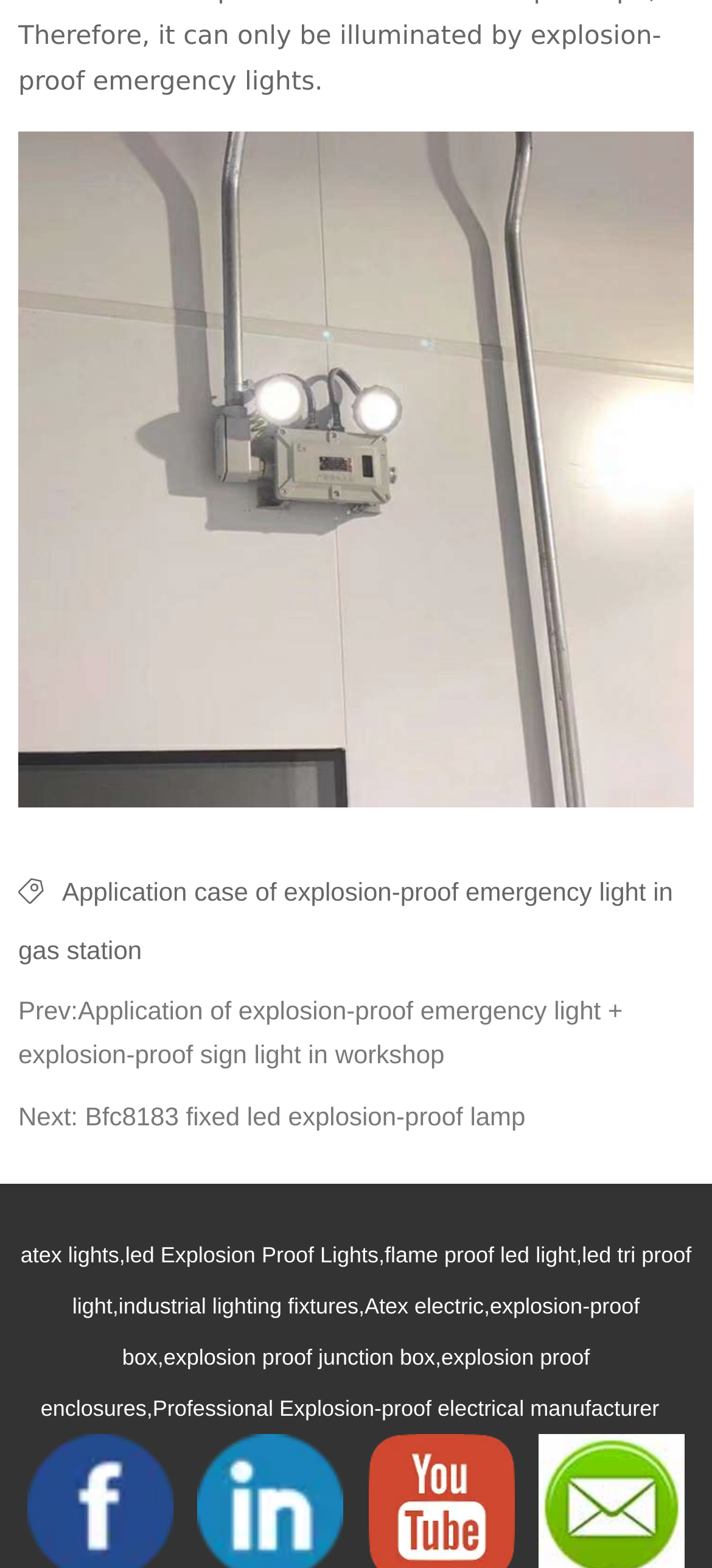Use a single word or phrase to answer the following:
What is the context of the image on this webpage?

Gas station application